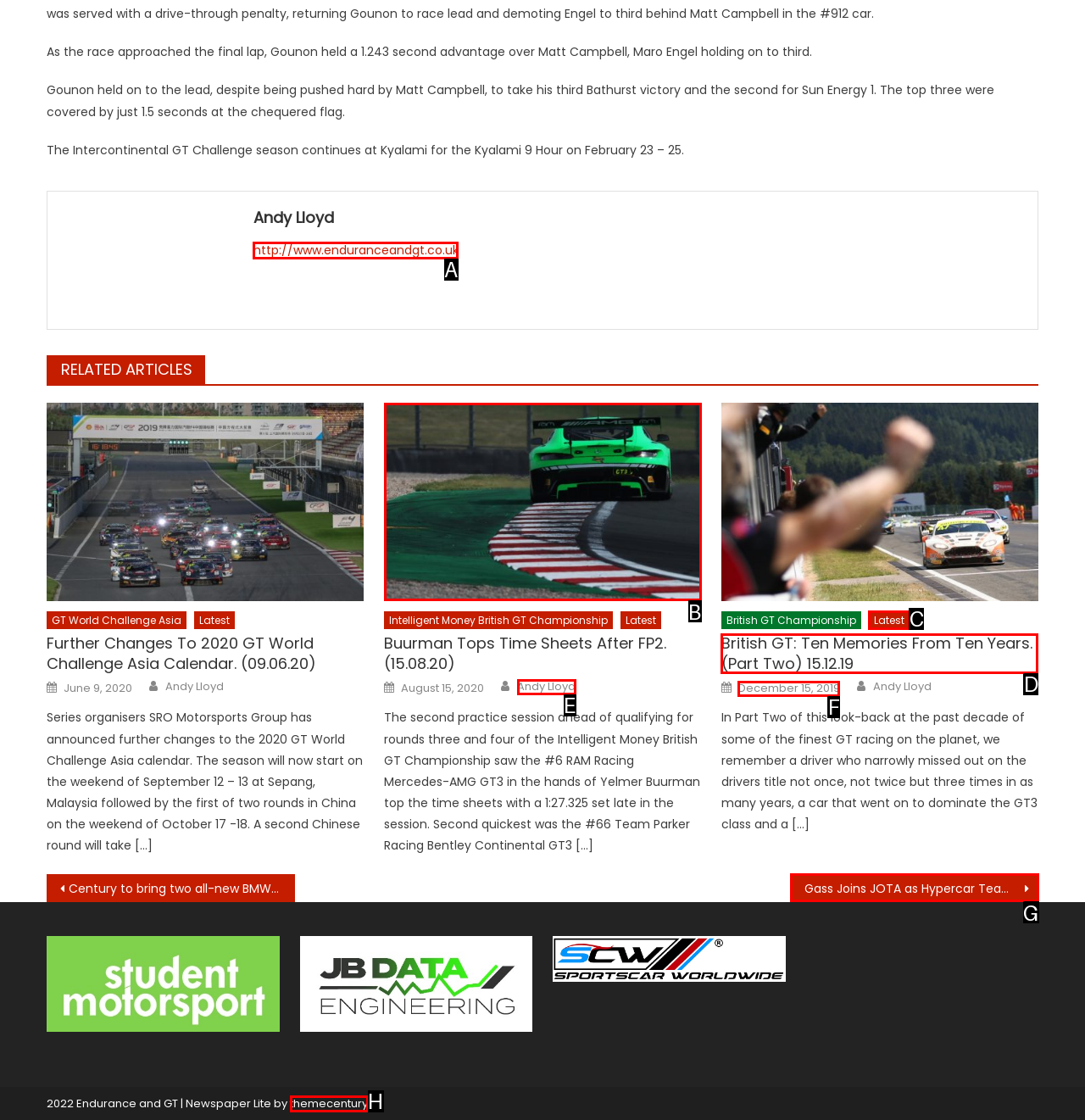Identify which HTML element should be clicked to fulfill this instruction: Click on the link to visit the website of enduranceandgt.co.uk Reply with the correct option's letter.

A